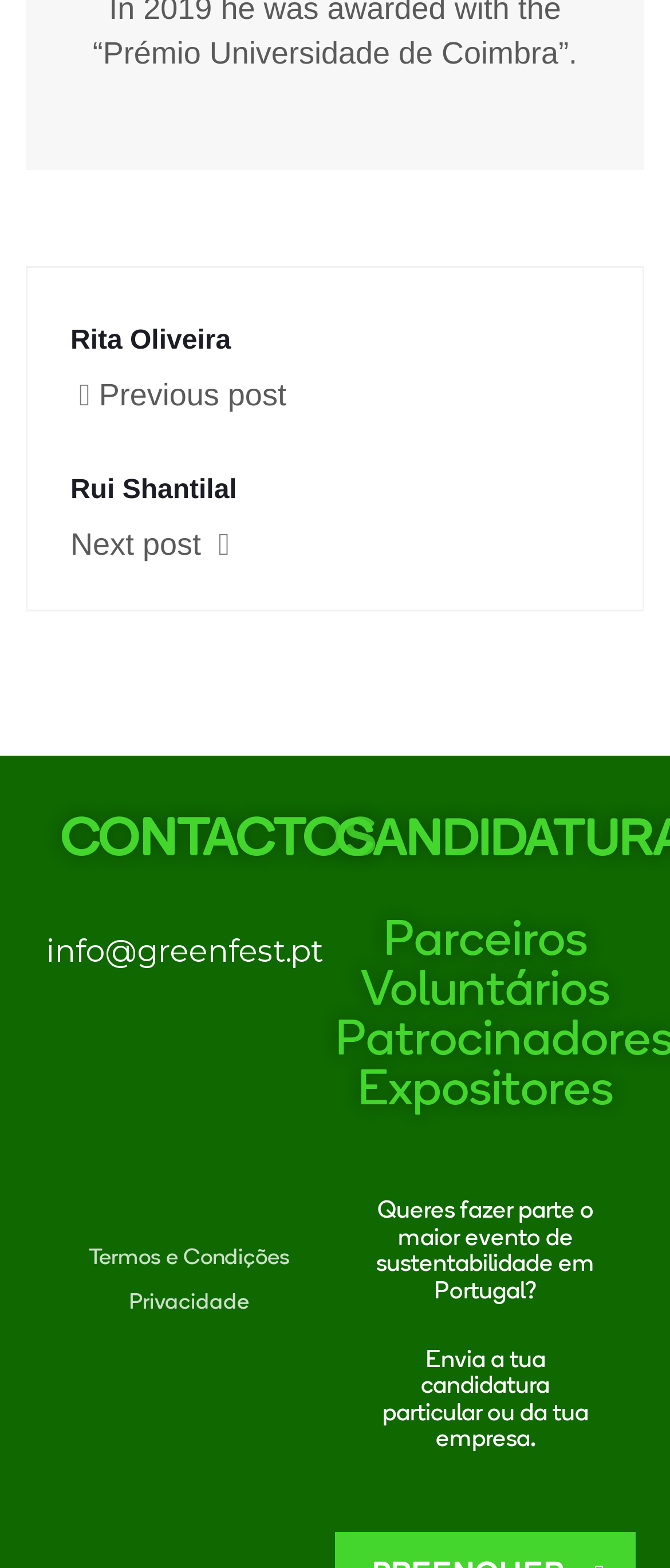What are the two options for terms and conditions?
Answer the question in as much detail as possible.

I found the two options by looking at the link elements at the bottom of the webpage. The two links are 'Termos e Condições' and 'Privacidade', which are likely related to terms and conditions.